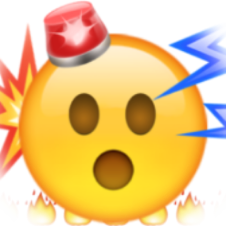What is the purpose of the emoji?
Kindly offer a detailed explanation using the data available in the image.

The caption explains that the emoji captures a mix of surprise and urgency, making it suitable for conveying excitement, alert messages, or the need for immediate attention in digital communication.